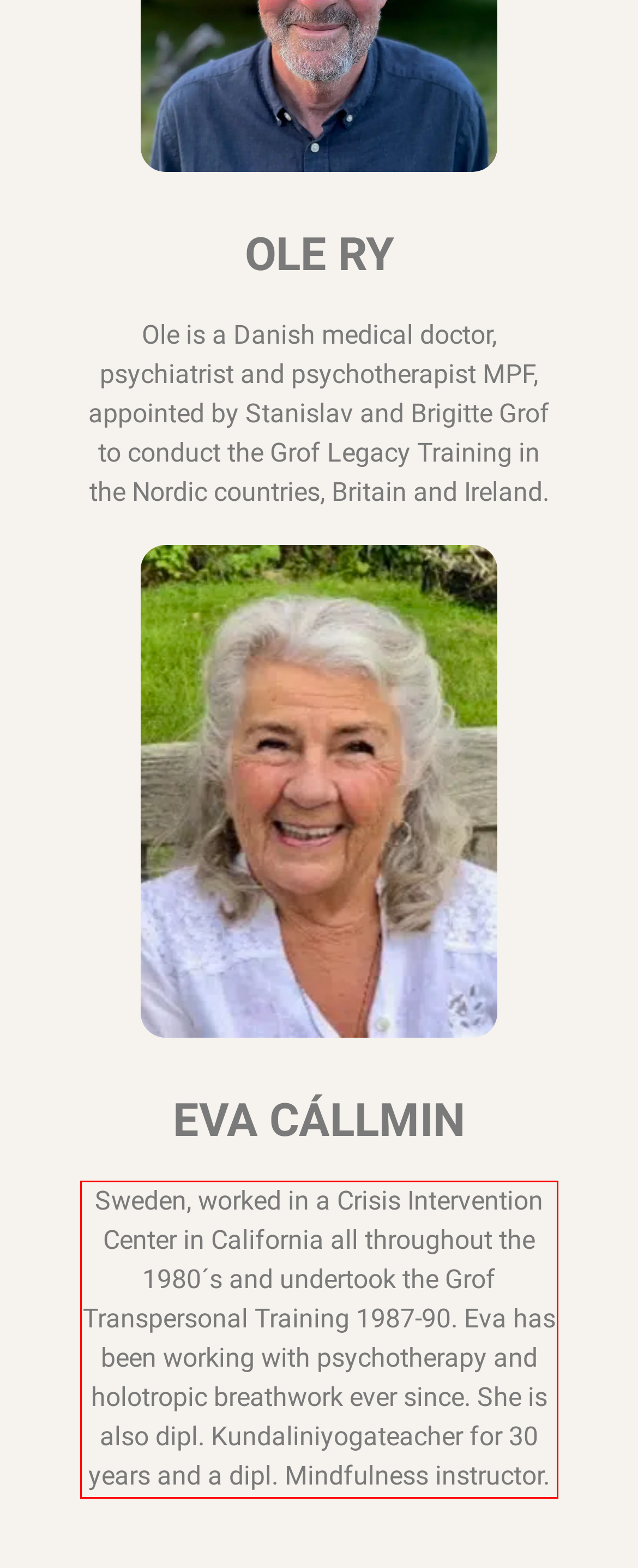Perform OCR on the text inside the red-bordered box in the provided screenshot and output the content.

Sweden, worked in a Crisis Intervention Center in California all throughout the 1980´s and undertook the Grof Transpersonal Training 1987-90. Eva has been working with psychotherapy and holotropic breathwork ever since. She is also dipl. Kundaliniyogateacher for 30 years and a dipl. Mindfulness instructor.